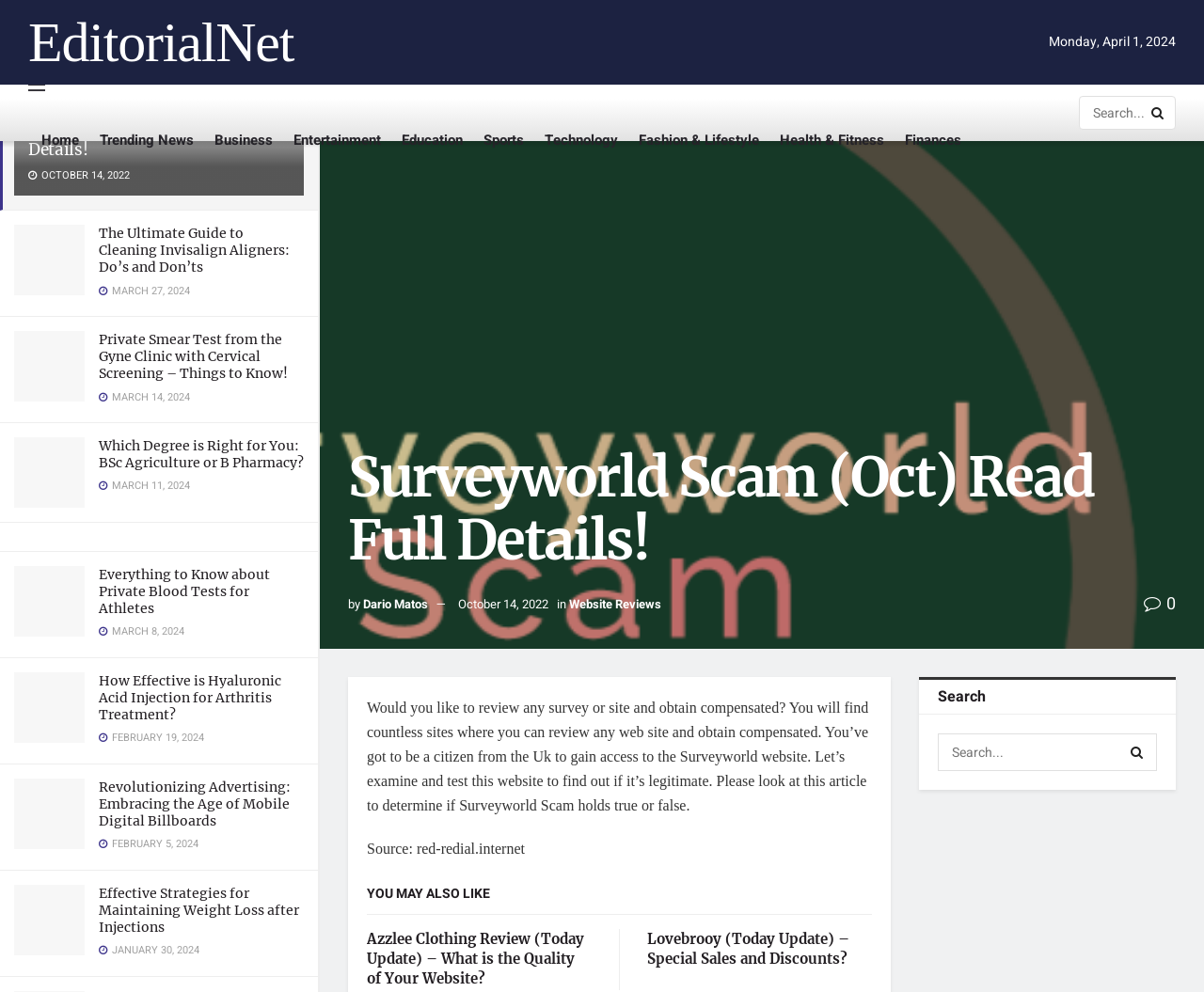Determine the bounding box coordinates of the clickable region to execute the instruction: "Search for something". The coordinates should be four float numbers between 0 and 1, denoted as [left, top, right, bottom].

[0.896, 0.097, 0.977, 0.131]